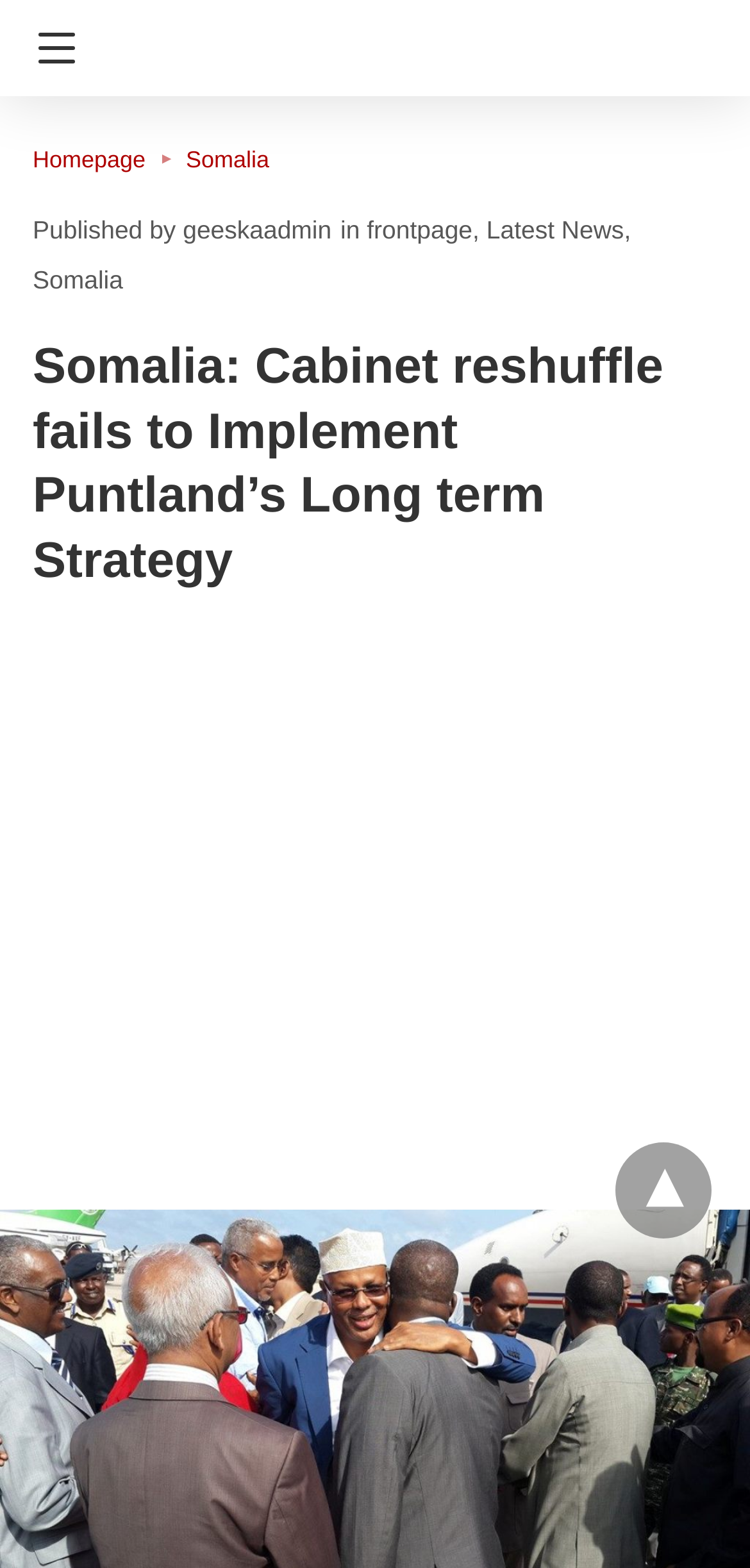Please determine the bounding box coordinates for the element that should be clicked to follow these instructions: "Expand ▾".

[0.821, 0.729, 0.949, 0.79]